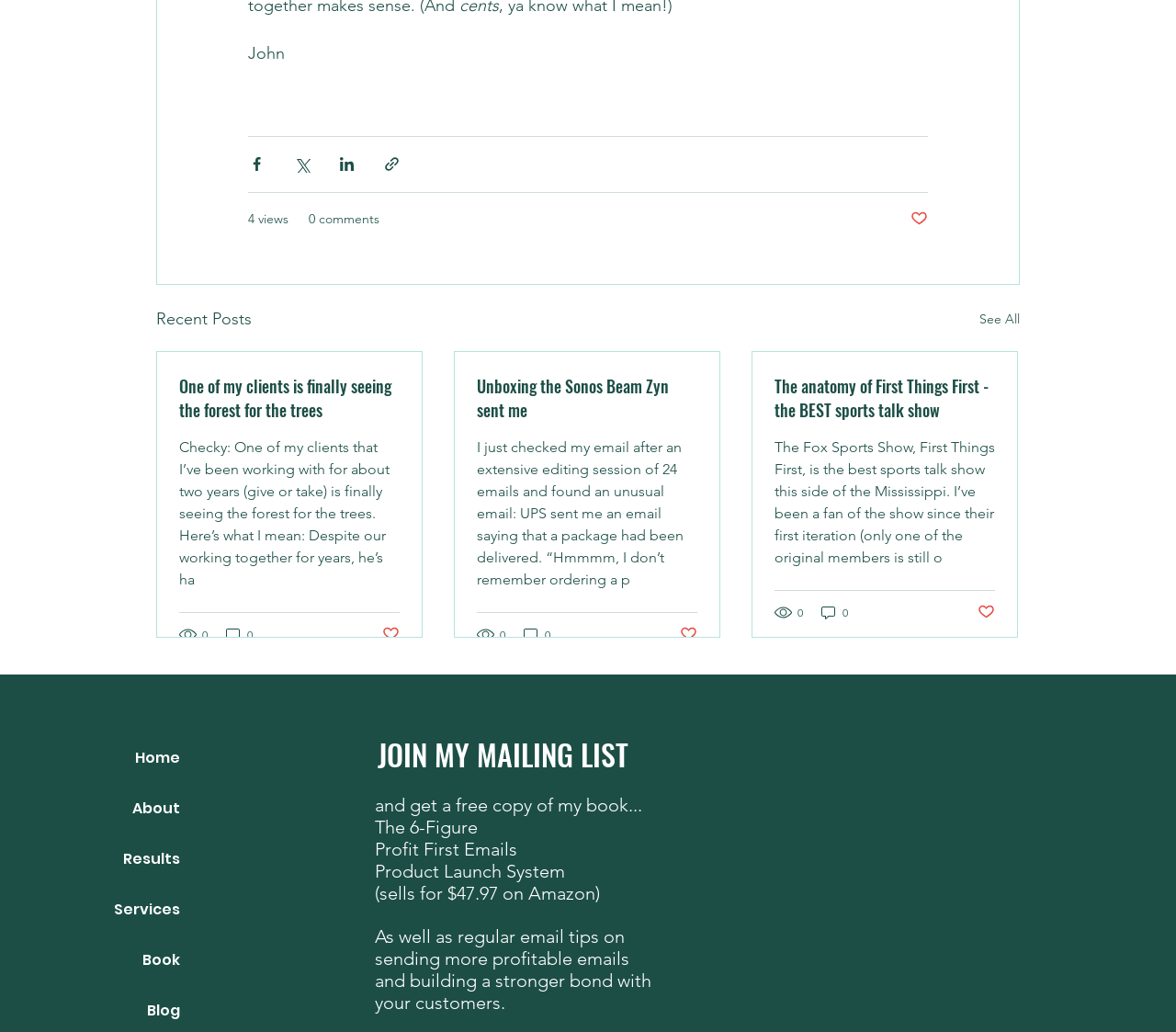Please find the bounding box coordinates of the element that needs to be clicked to perform the following instruction: "Read the post about one of my clients". The bounding box coordinates should be four float numbers between 0 and 1, represented as [left, top, right, bottom].

[0.152, 0.362, 0.34, 0.409]